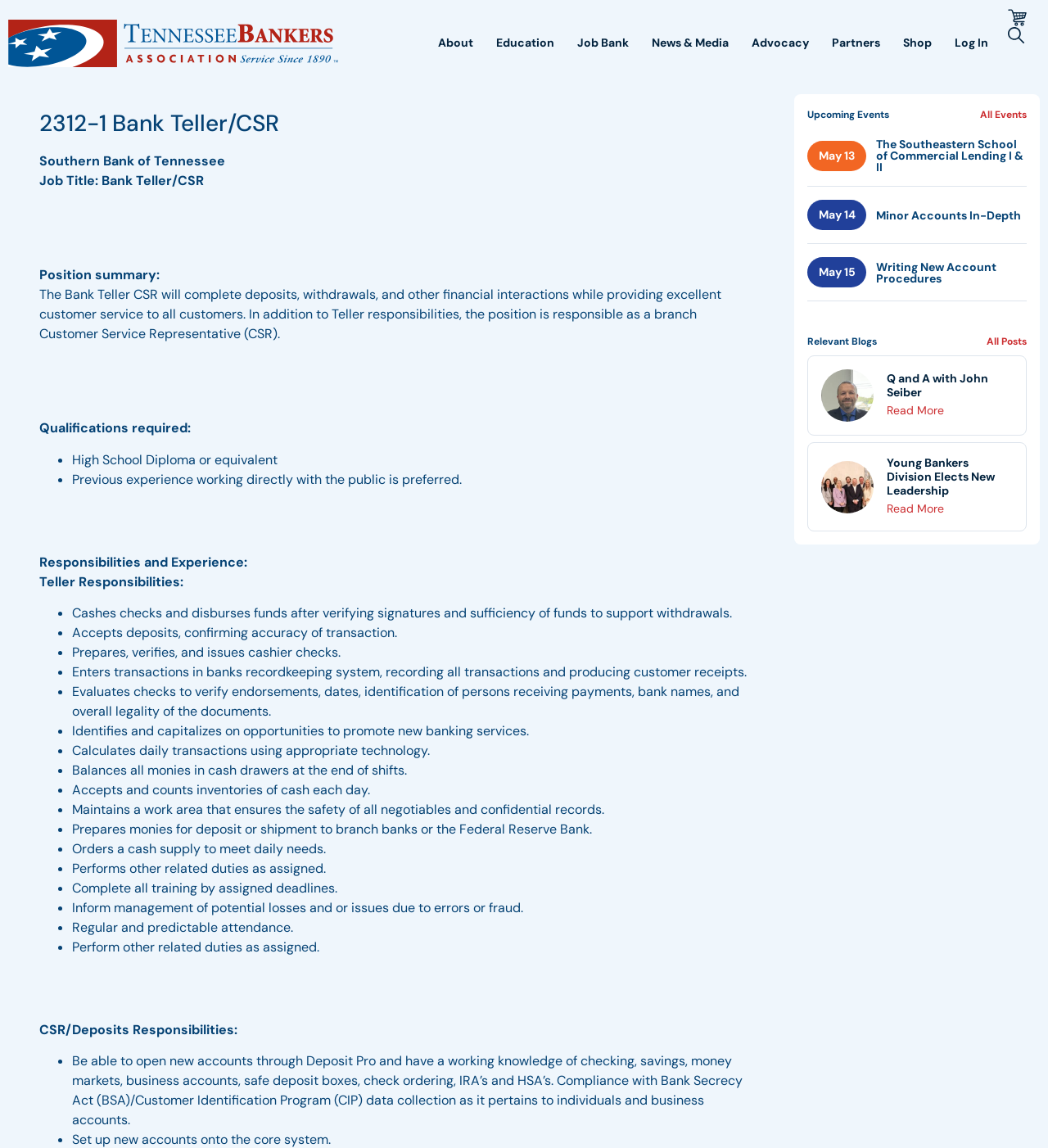What is the job title of the position?
Using the image as a reference, answer the question with a short word or phrase.

Bank Teller/CSR